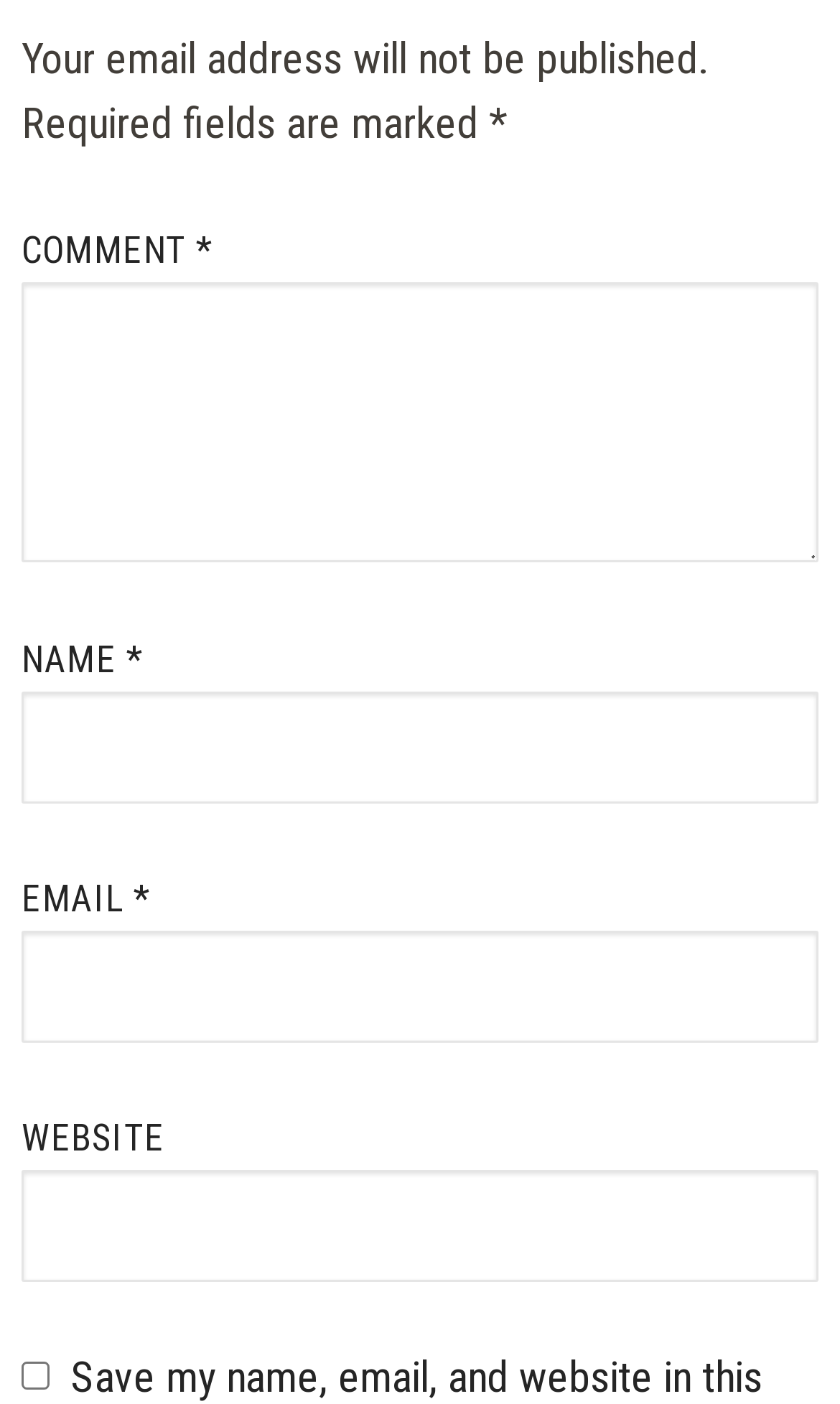Using the format (top-left x, top-left y, bottom-right x, bottom-right y), and given the element description, identify the bounding box coordinates within the screenshot: parent_node: NAME * name="author"

[0.026, 0.492, 0.974, 0.572]